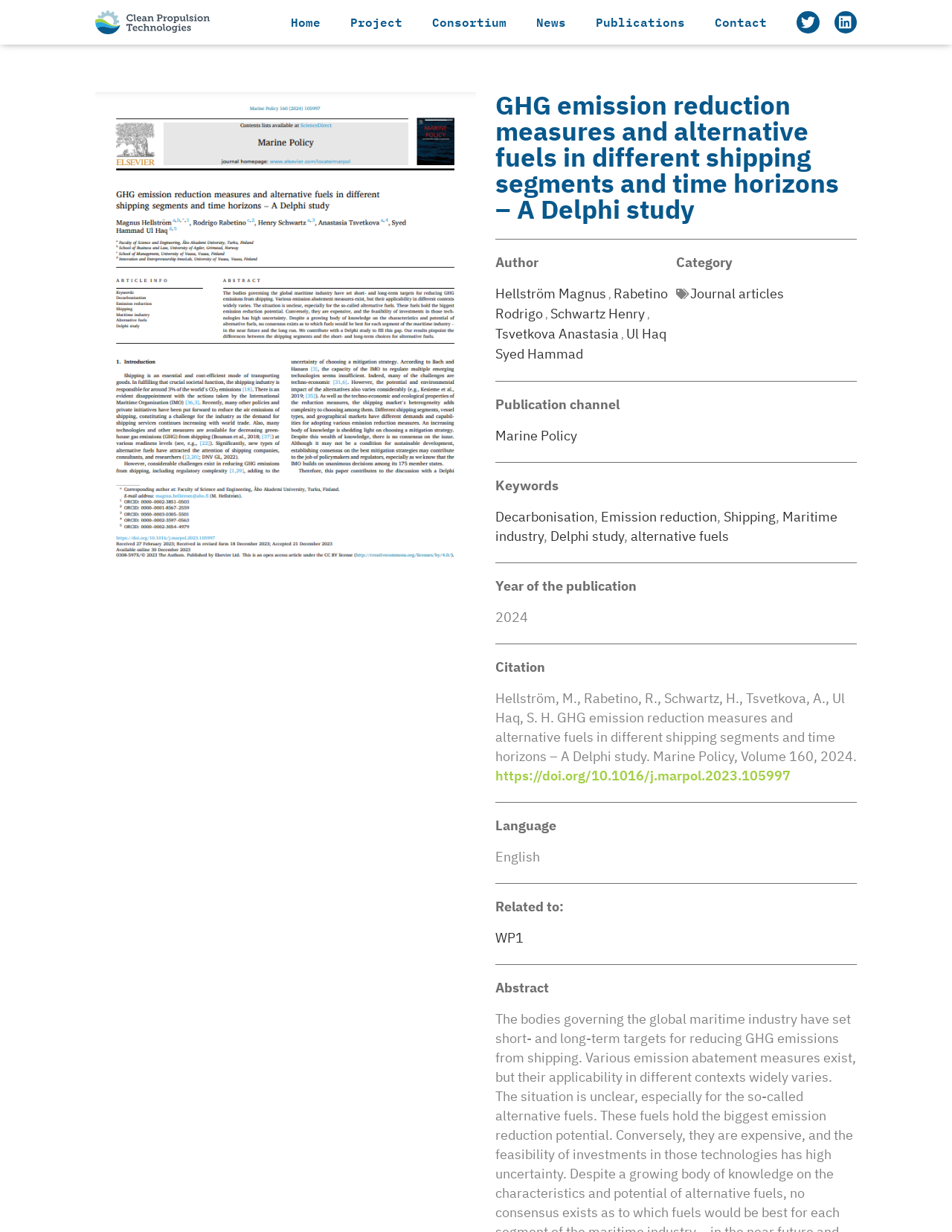Utilize the details in the image to thoroughly answer the following question: What is the name of the study?

I found the answer by looking at the heading 'GHG emission reduction measures and alternative fuels in different shipping segments and time horizons – A Delphi study' which is located at the top of the webpage.